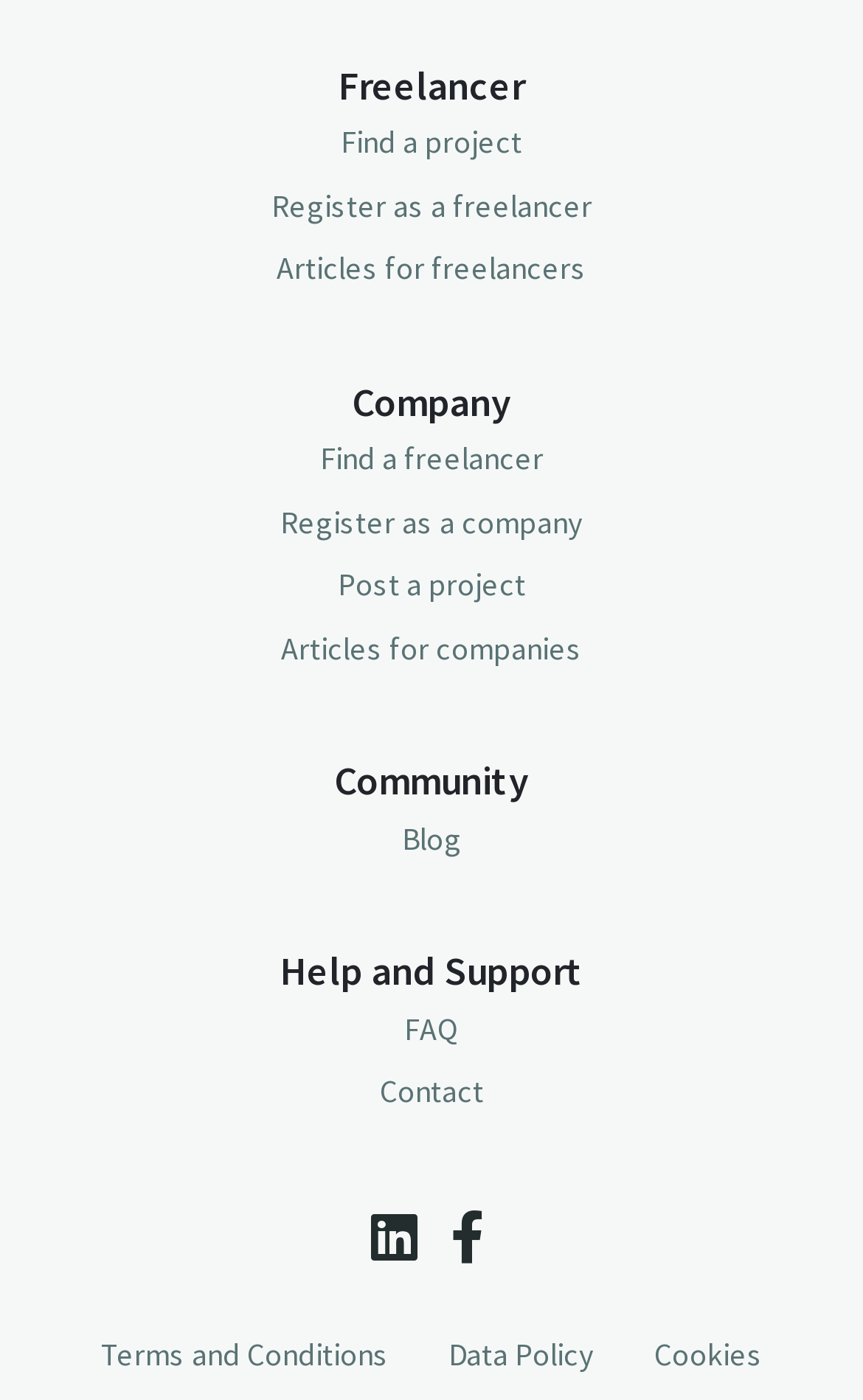Please determine the bounding box coordinates for the element that should be clicked to follow these instructions: "View FAQ".

[0.468, 0.721, 0.532, 0.749]